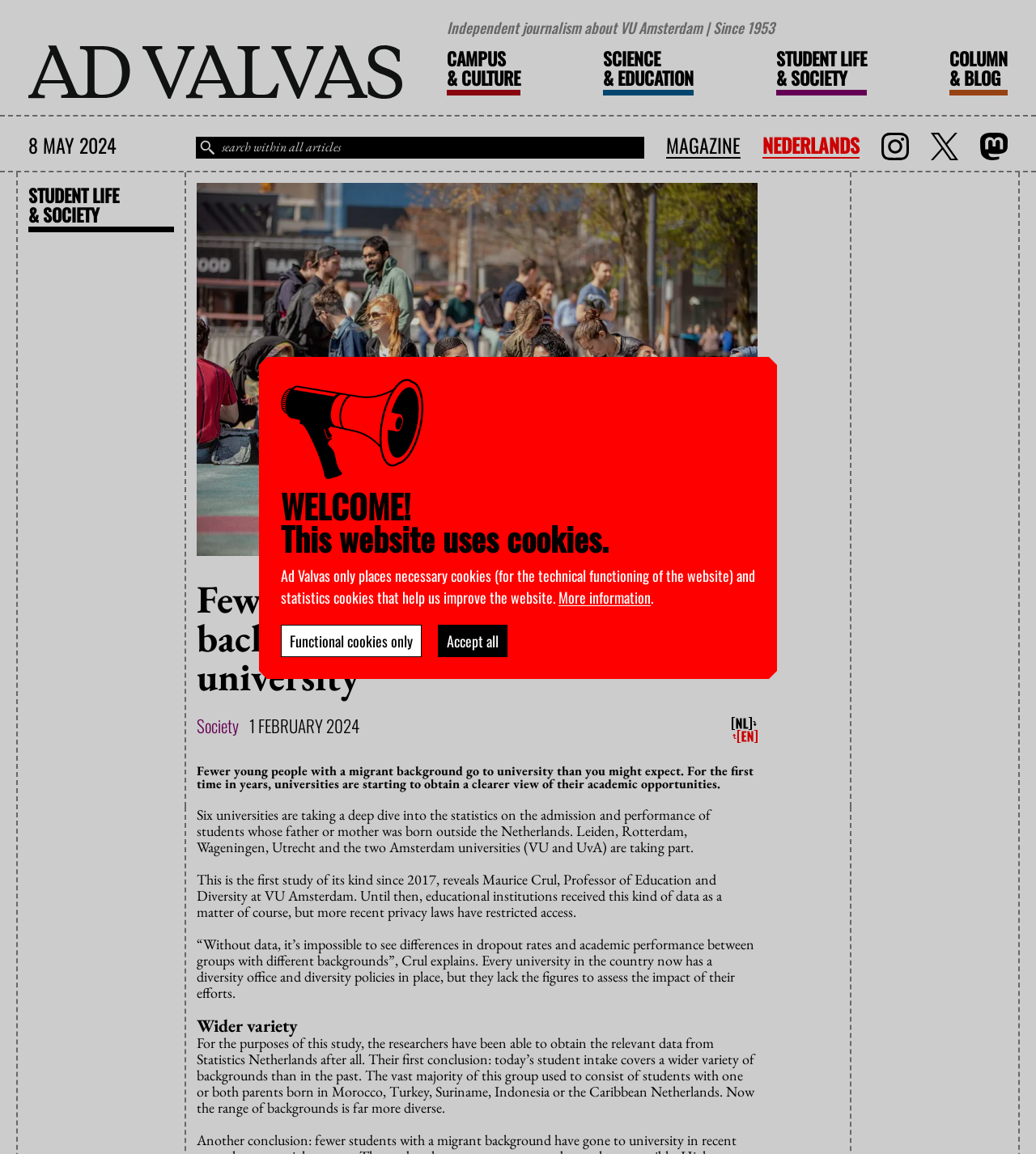How many universities are taking part in the study?
Please ensure your answer is as detailed and informative as possible.

The number of universities taking part in the study can be found in the article text, where it says 'Six universities are taking a deep dive into the statistics on the admission and performance of students whose father or mother was born outside the Netherlands.'.